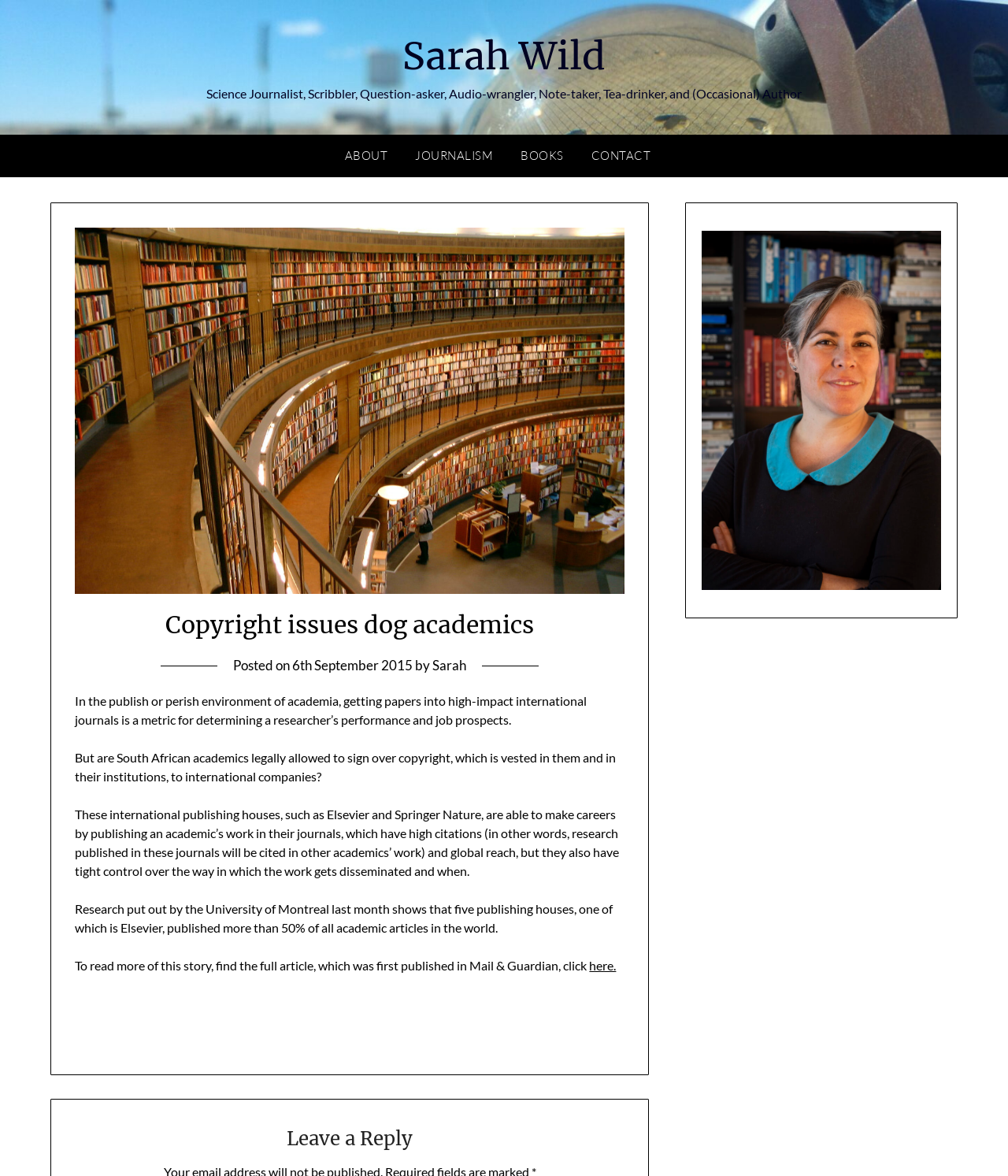Locate the UI element described by 6th September 2015 and provide its bounding box coordinates. Use the format (top-left x, top-left y, bottom-right x, bottom-right y) with all values as floating point numbers between 0 and 1.

[0.29, 0.559, 0.409, 0.573]